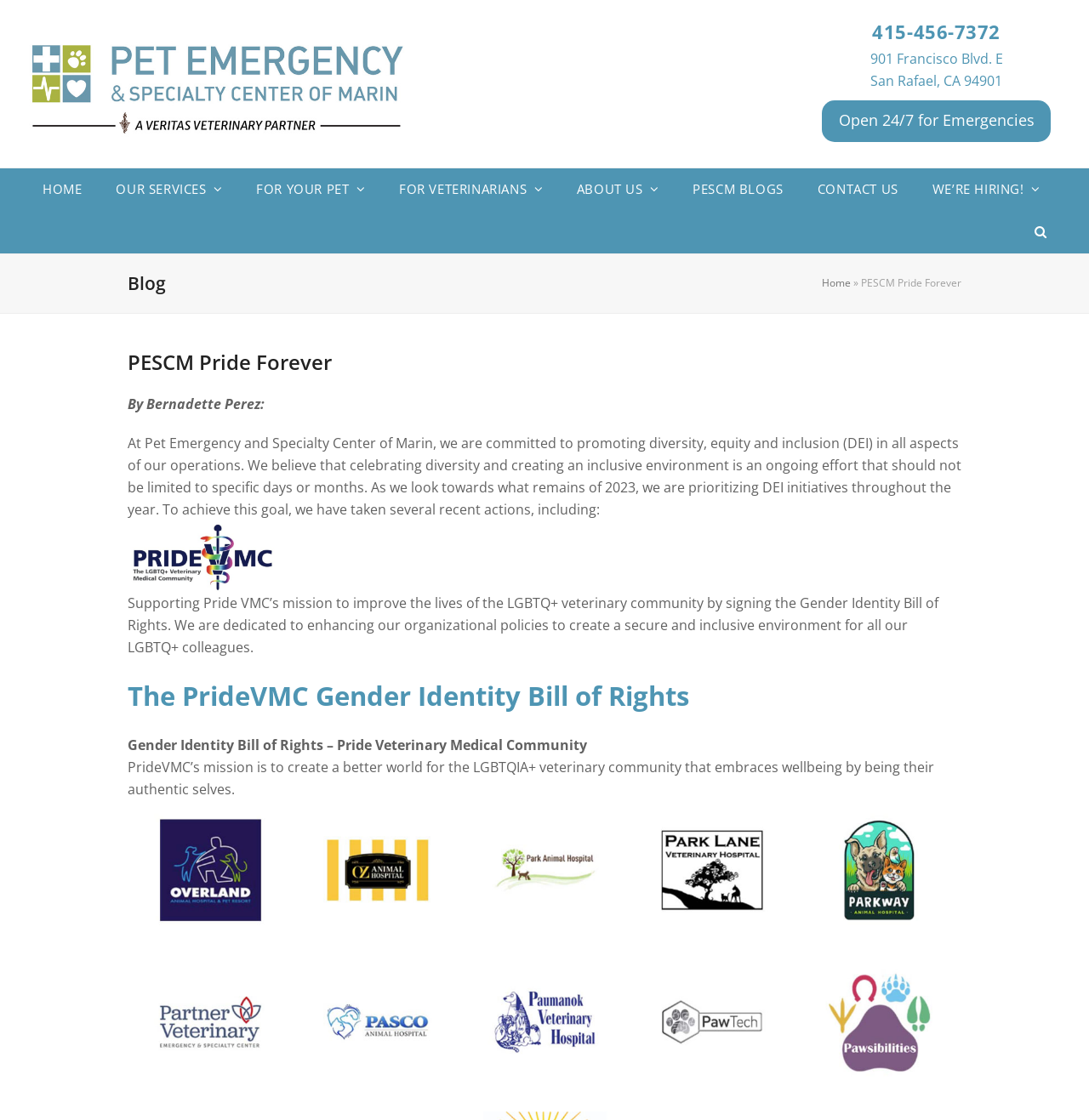What is the name of the organization supported by the center?
Kindly offer a comprehensive and detailed response to the question.

I found the answer by looking at the image element with the text 'PRIDE VMC Logo' and the surrounding static text elements that mention 'Pride VMC' as the organization supported by the center.